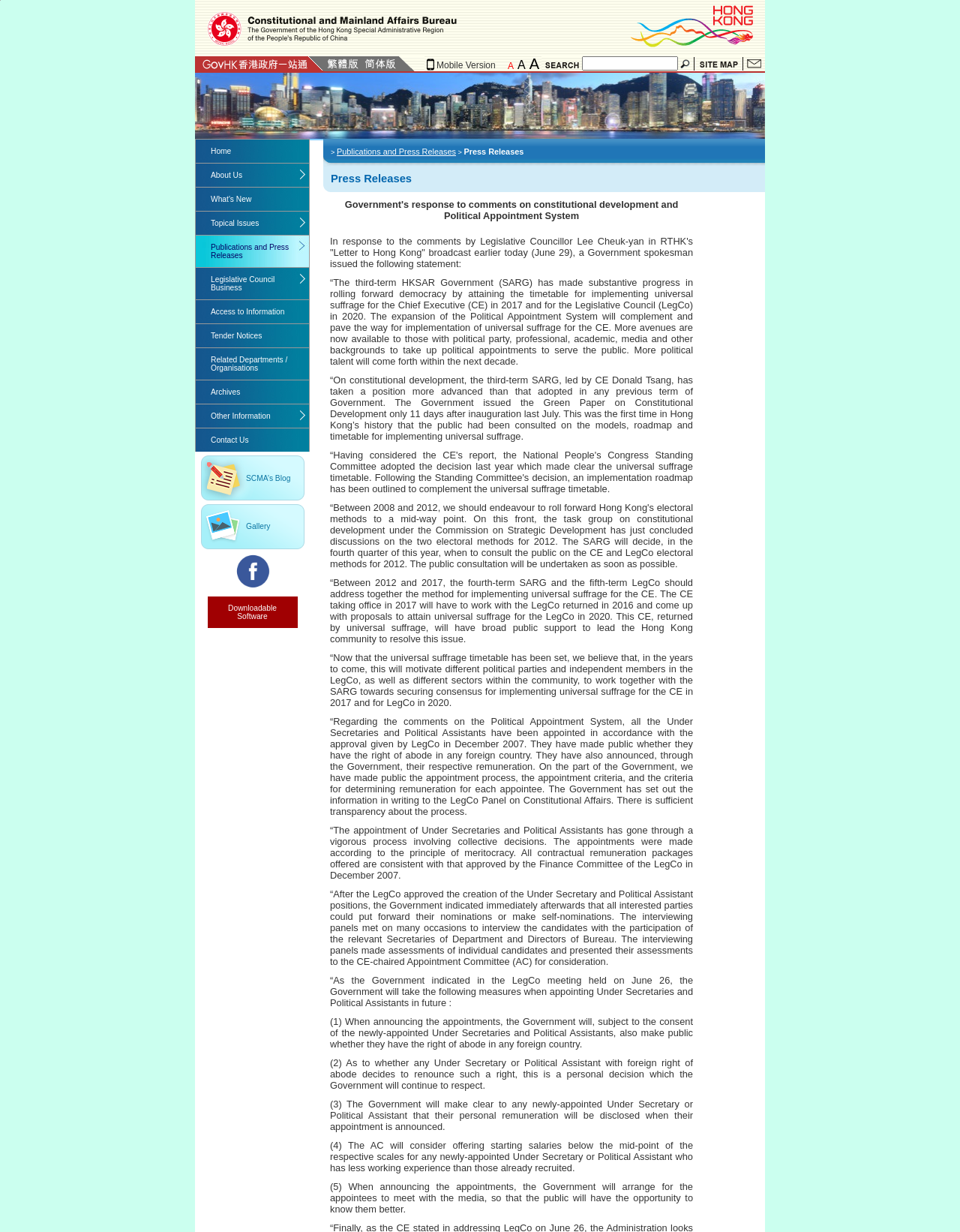Please identify the bounding box coordinates of the element I should click to complete this instruction: 'Go to Home page'. The coordinates should be given as four float numbers between 0 and 1, like this: [left, top, right, bottom].

[0.204, 0.113, 0.322, 0.132]